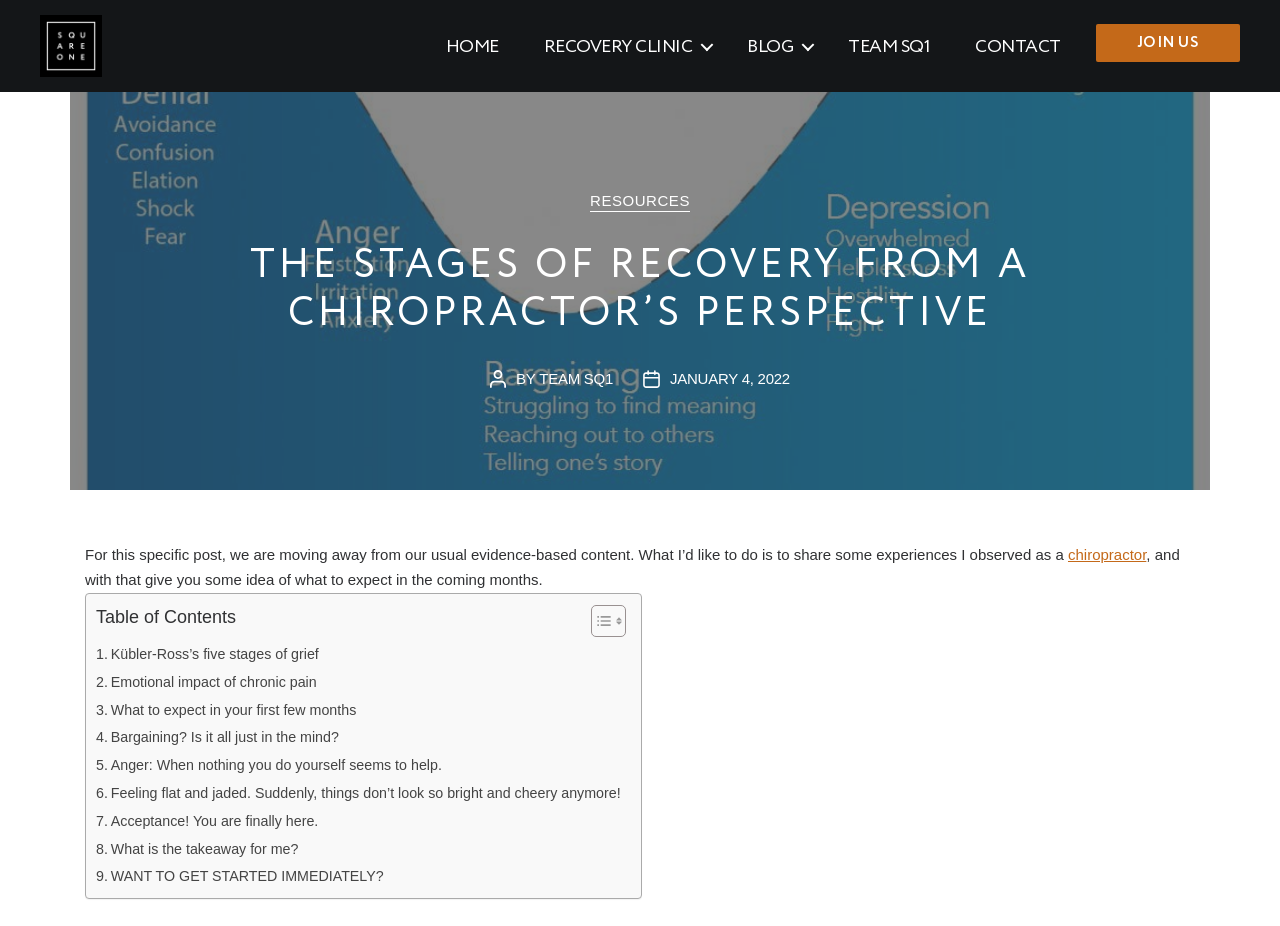What is the last stage of recovery mentioned in the post?
Analyze the screenshot and provide a detailed answer to the question.

The last stage of recovery mentioned in the post can be found by looking at the table of contents. The link '. Acceptance! You are finally here.' indicates that Acceptance is the last stage of recovery mentioned in the post.